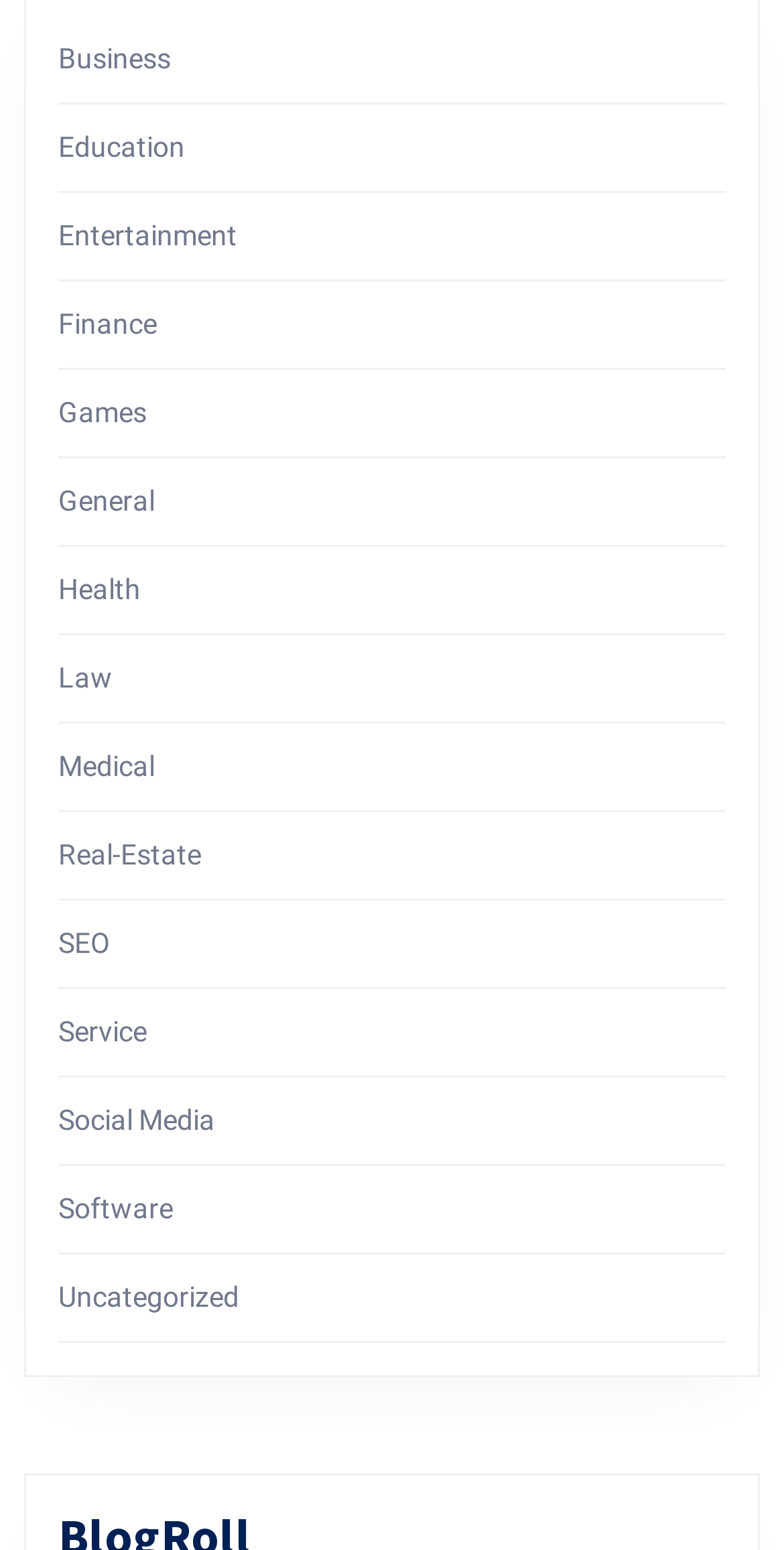Using the webpage screenshot, locate the HTML element that fits the following description and provide its bounding box: "SEO".

[0.074, 0.598, 0.141, 0.619]